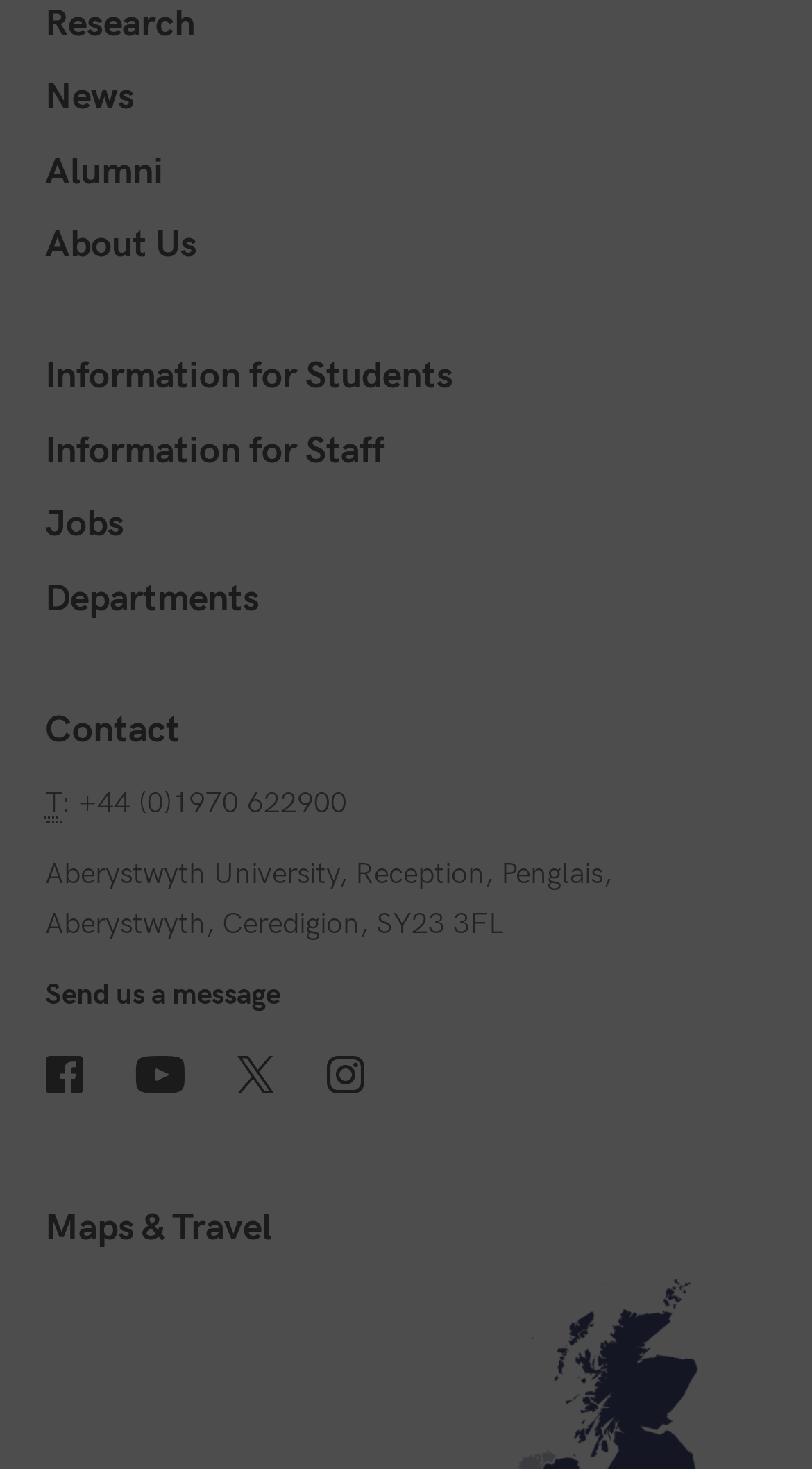What is the last link in the top navigation menu?
From the image, respond using a single word or phrase.

Contact